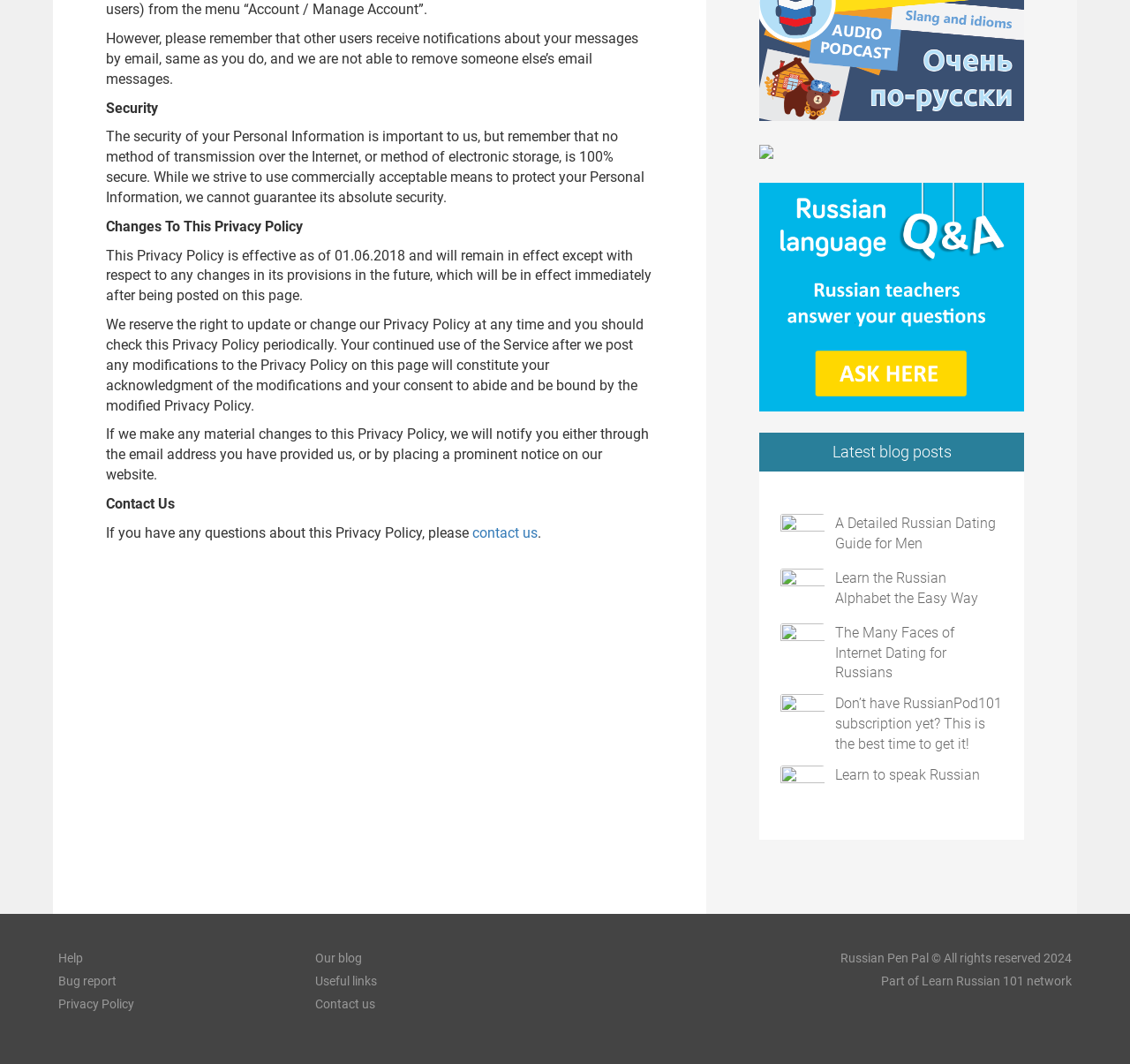What is the topic of the latest blog posts?
Please answer using one word or phrase, based on the screenshot.

Russian language and culture